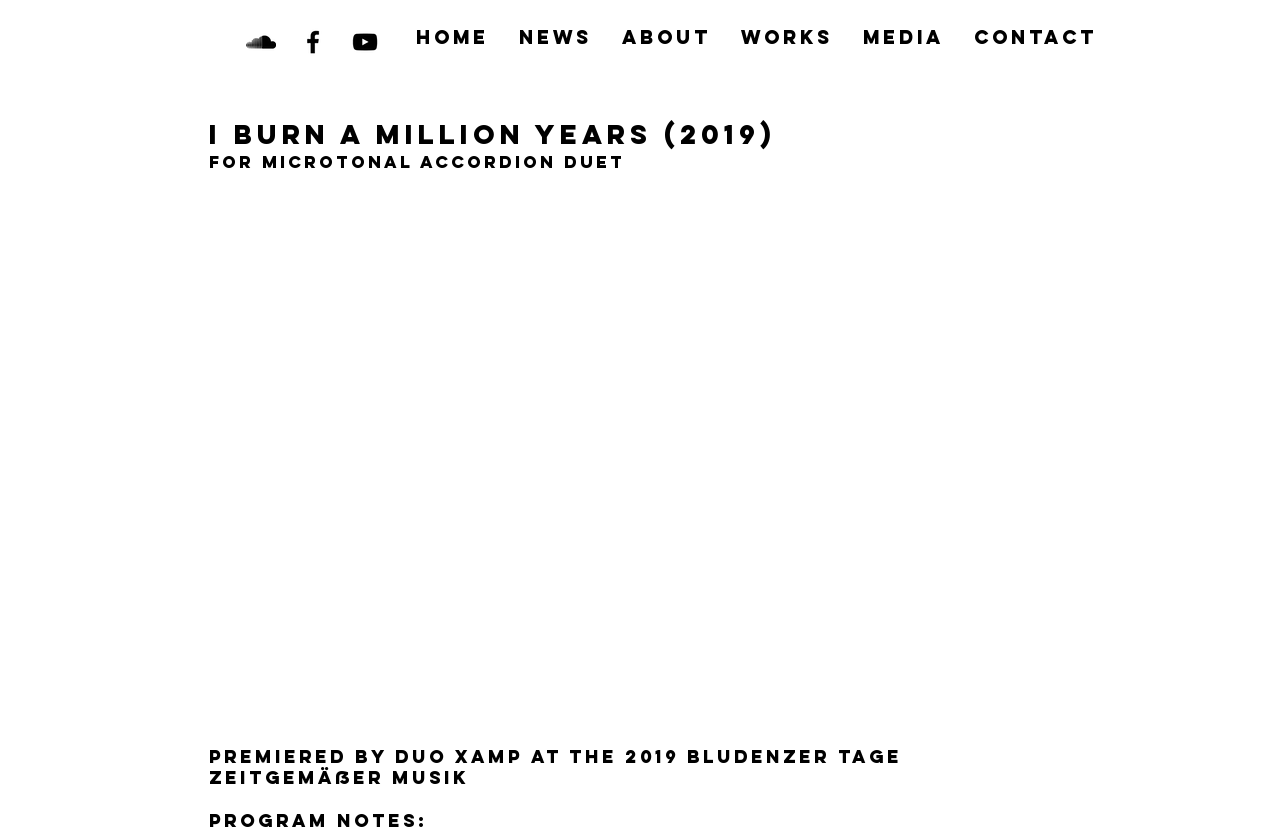Locate the bounding box coordinates of the element's region that should be clicked to carry out the following instruction: "click the SoundCloud icon". The coordinates need to be four float numbers between 0 and 1, i.e., [left, top, right, bottom].

[0.192, 0.032, 0.216, 0.068]